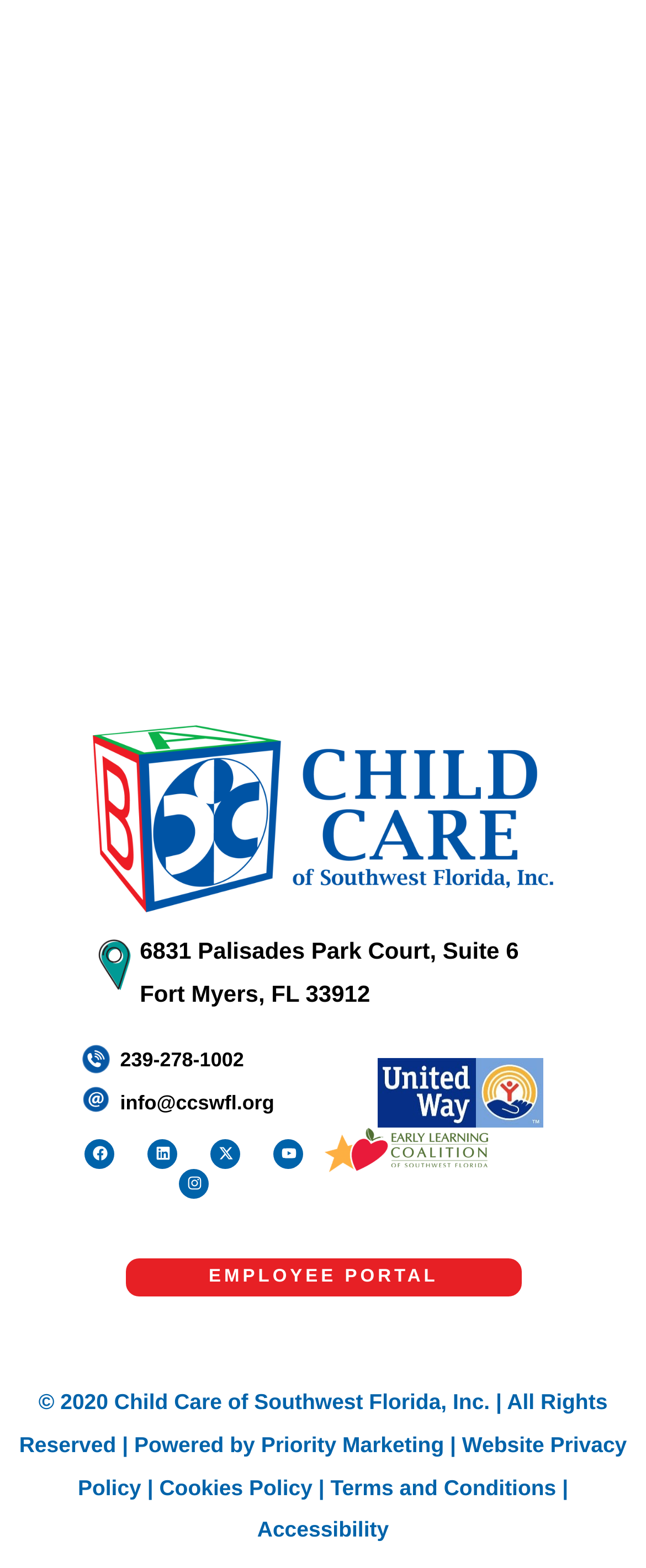Provide the bounding box coordinates of the area you need to click to execute the following instruction: "Visit the Facebook page".

[0.131, 0.726, 0.177, 0.745]